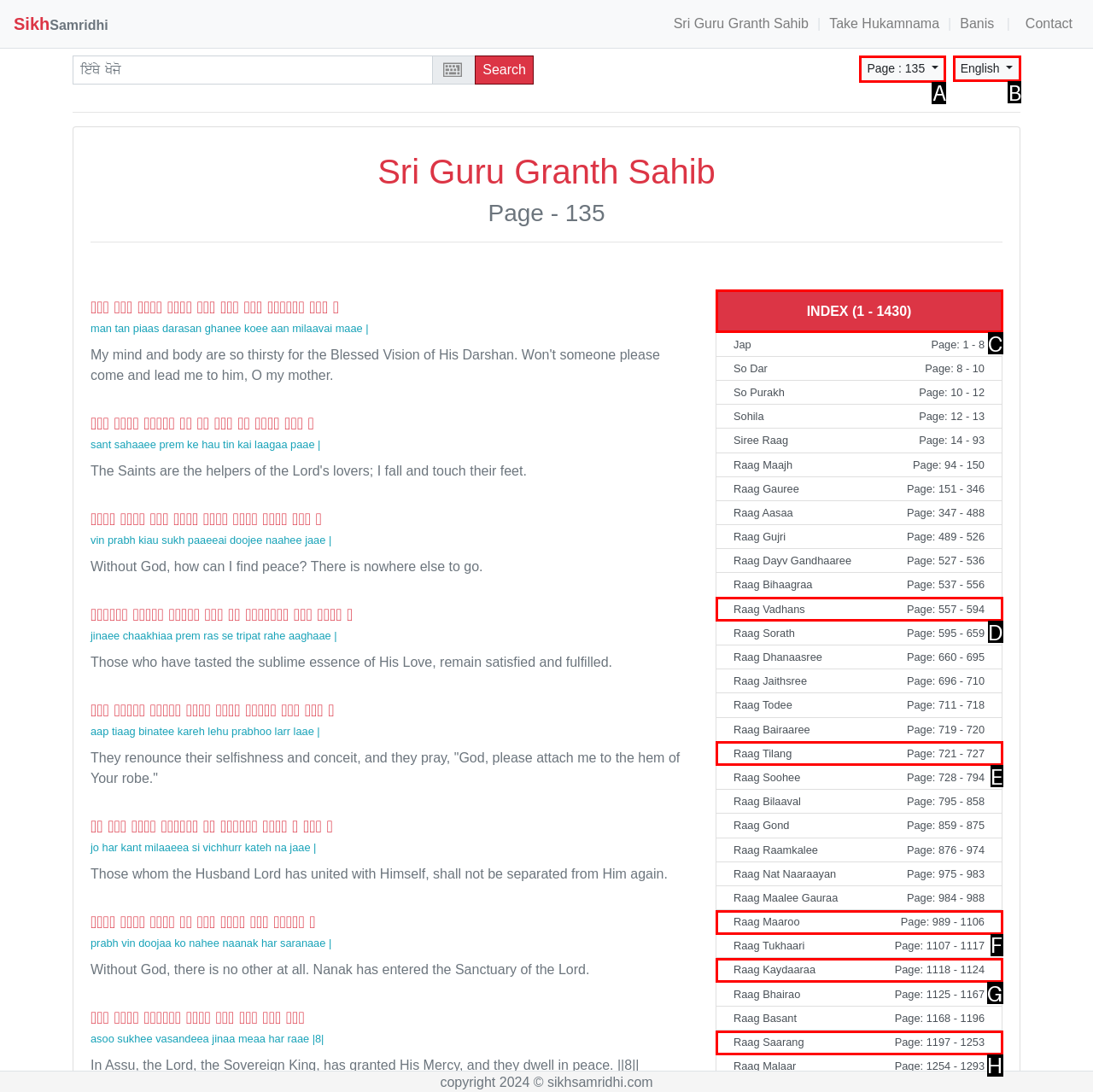Tell me which one HTML element I should click to complete the following task: Switch to English Answer with the option's letter from the given choices directly.

B